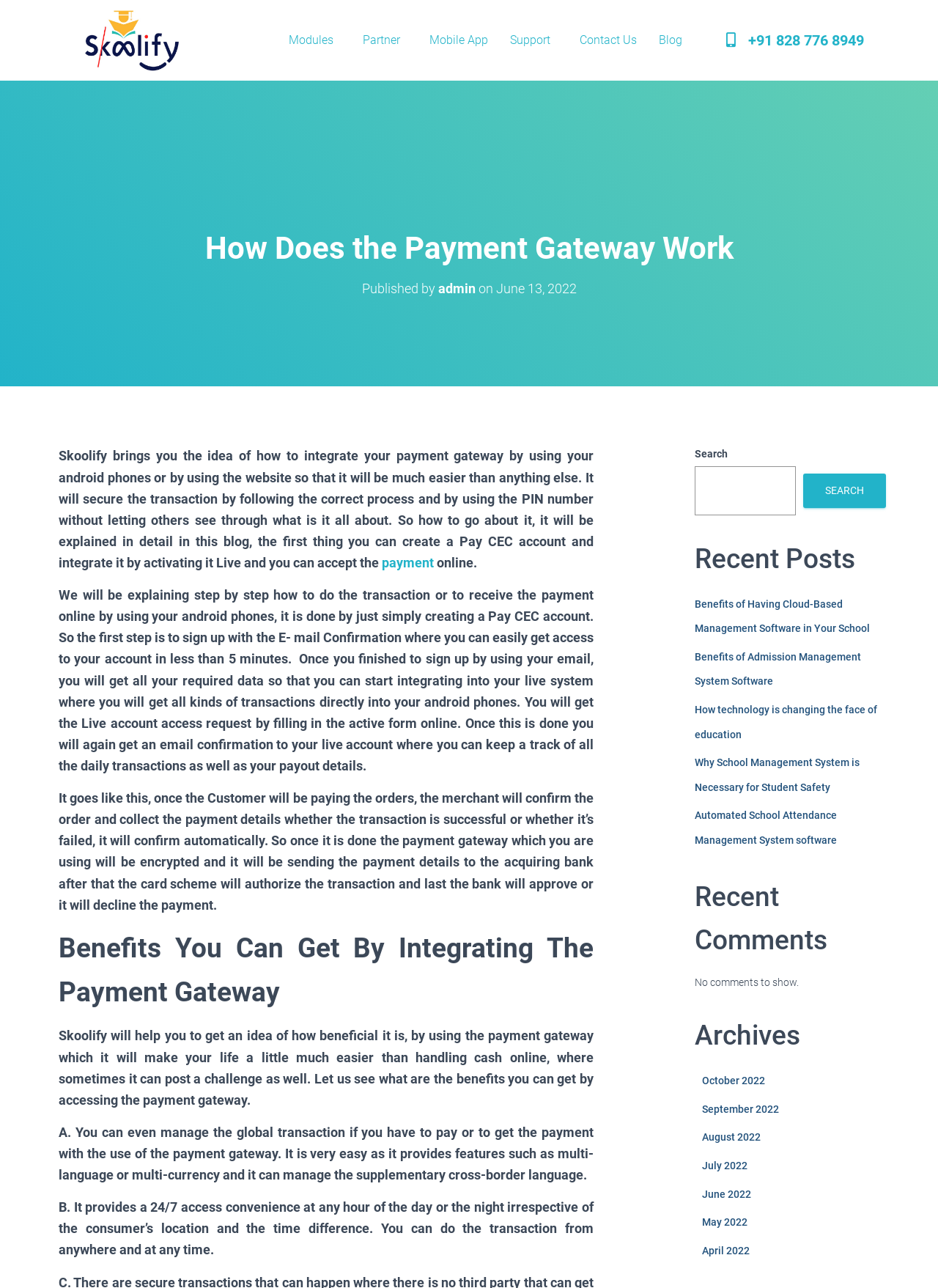Illustrate the webpage thoroughly, mentioning all important details.

This webpage is a blog post titled "How Does The Payment Gateway Work" on the Skoolify website. At the top left corner, there is a default logo image, and next to it, there are several links to different sections of the website, including "Modules", "Partner", "Mobile App", "Support", "Contact Us", and "Blog". On the top right corner, there is a phone number link "+91 828 776 8949".

Below the top navigation bar, there is a main heading "How Does the Payment Gateway Work" followed by a subheading "Published by admin on June 13, 2022". The author's name "admin" is a link, and there is a time element next to it.

The main content of the blog post is divided into several sections. The first section explains how to integrate a payment gateway using an Android phone or a website, ensuring secure transactions. There is a link to "payment" in this section.

The next section is a step-by-step guide on how to do transactions or receive payments online using a Pay CEC account. This section is followed by an explanation of how the payment gateway works, including the process of encrypting payment details and sending them to the acquiring bank.

After that, there is a section titled "Benefits You Can Get By Integrating The Payment Gateway", which lists the advantages of using a payment gateway, including managing global transactions, 24/7 access convenience, and more.

On the right side of the page, there is a search bar with a "Search" button. Below the search bar, there are several sections, including "Recent Posts", "Recent Comments", and "Archives". The "Recent Posts" section lists several links to other blog posts, while the "Recent Comments" section shows a message "No comments to show." The "Archives" section lists links to different months of the year, from October 2022 to April 2022.

At the bottom right corner of the page, there is a button with an image.